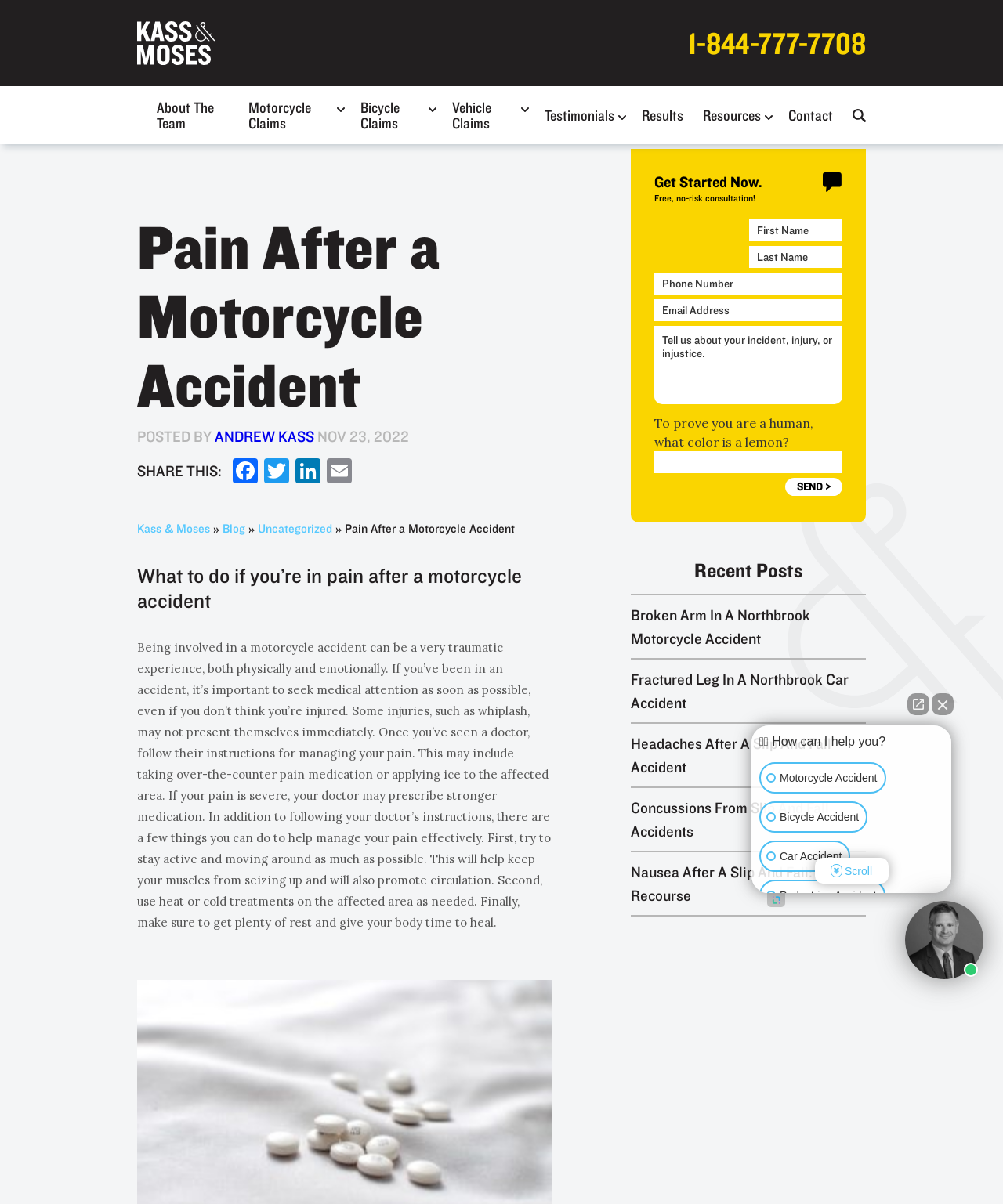Identify the bounding box coordinates for the UI element mentioned here: "Email". Provide the coordinates as four float values between 0 and 1, i.e., [left, top, right, bottom].

[0.323, 0.381, 0.354, 0.405]